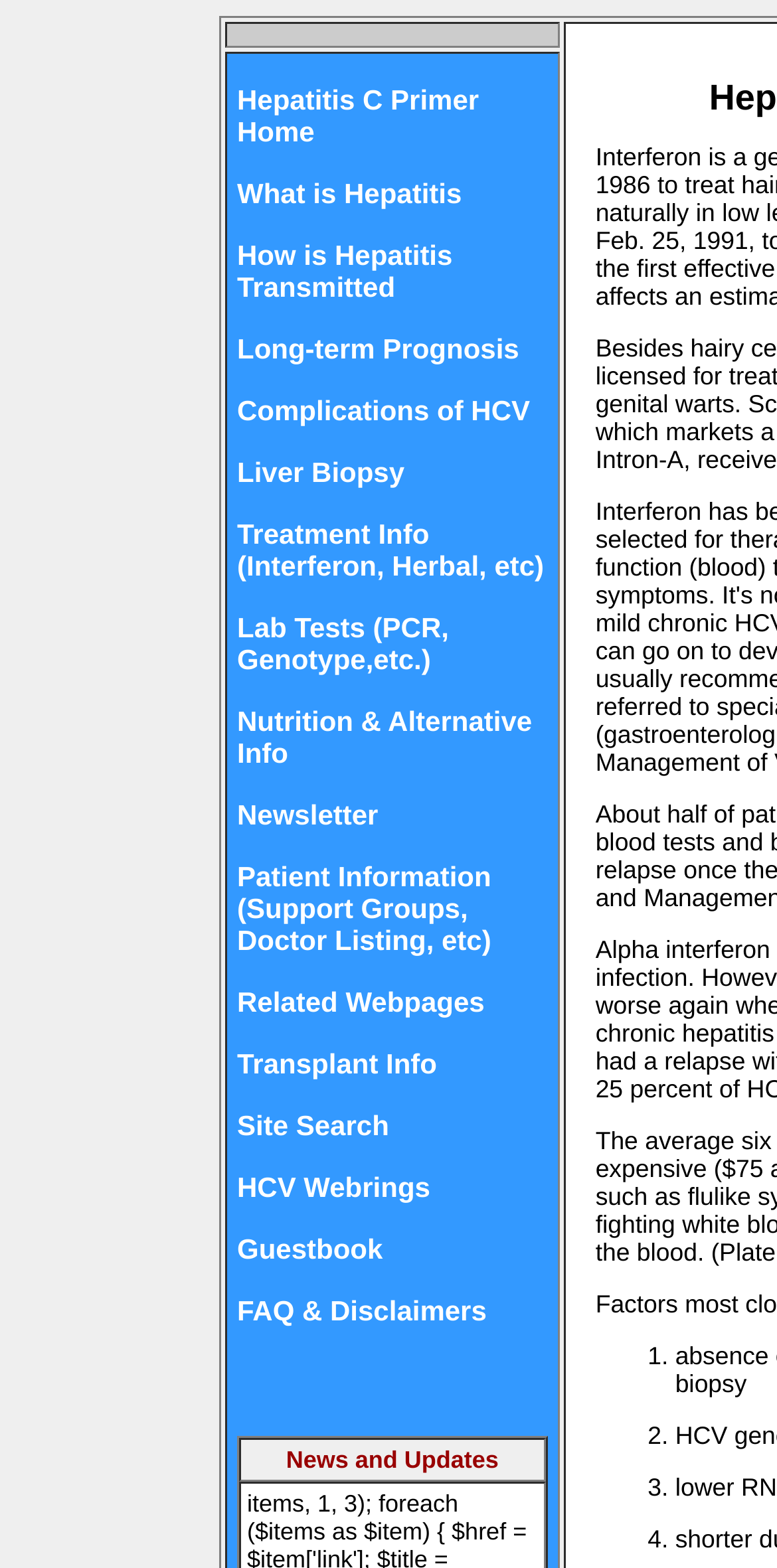Please respond to the question using a single word or phrase:
What is the title of the section below the links?

News and Updates